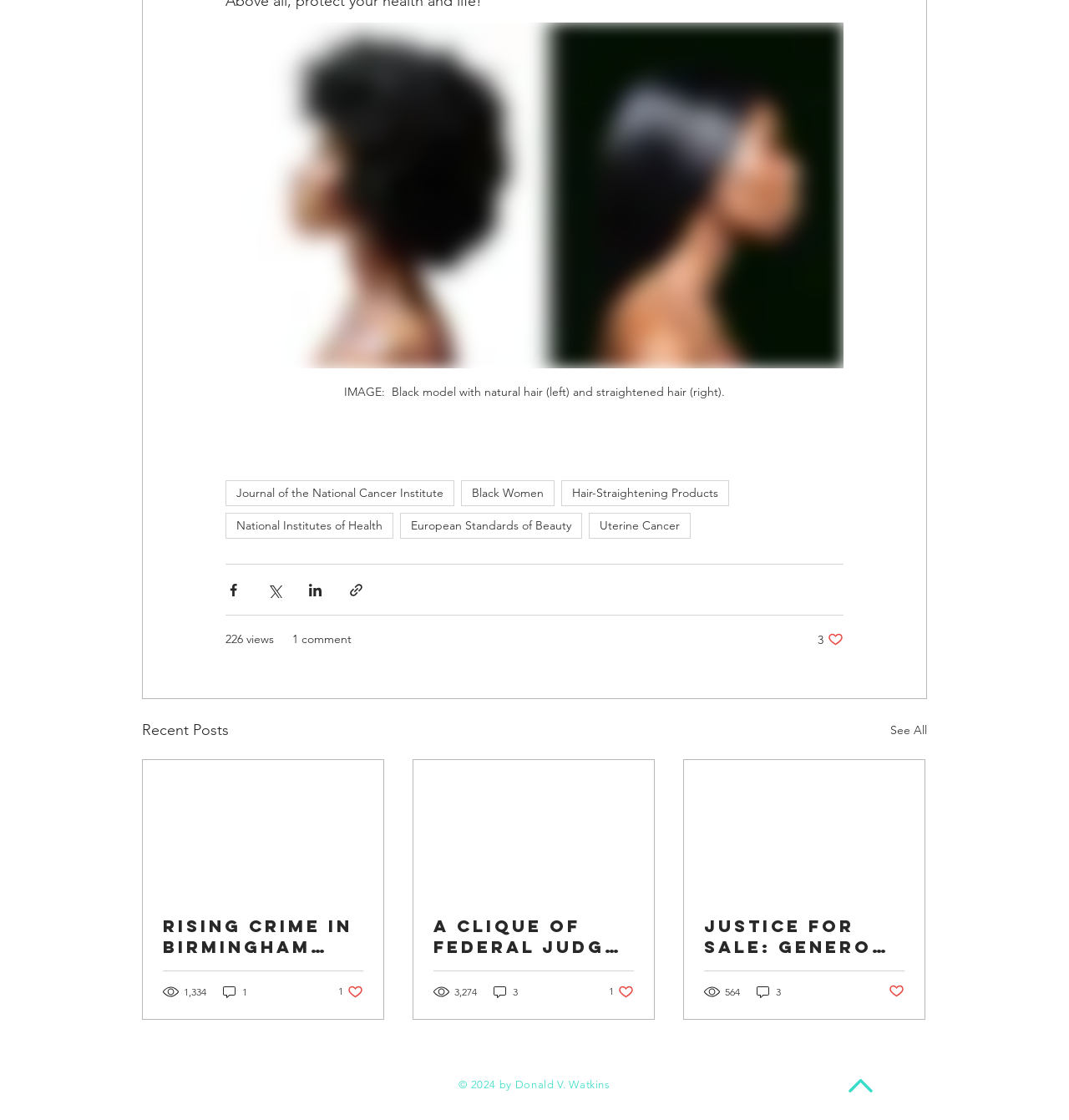Please analyze the image and give a detailed answer to the question:
What are the social media platforms available for sharing?

The webpage provides buttons for sharing content on social media platforms, which are Facebook, Twitter, and LinkedIn, as indicated by the buttons 'Share via Facebook', 'Share via Twitter', and 'Share via LinkedIn'.